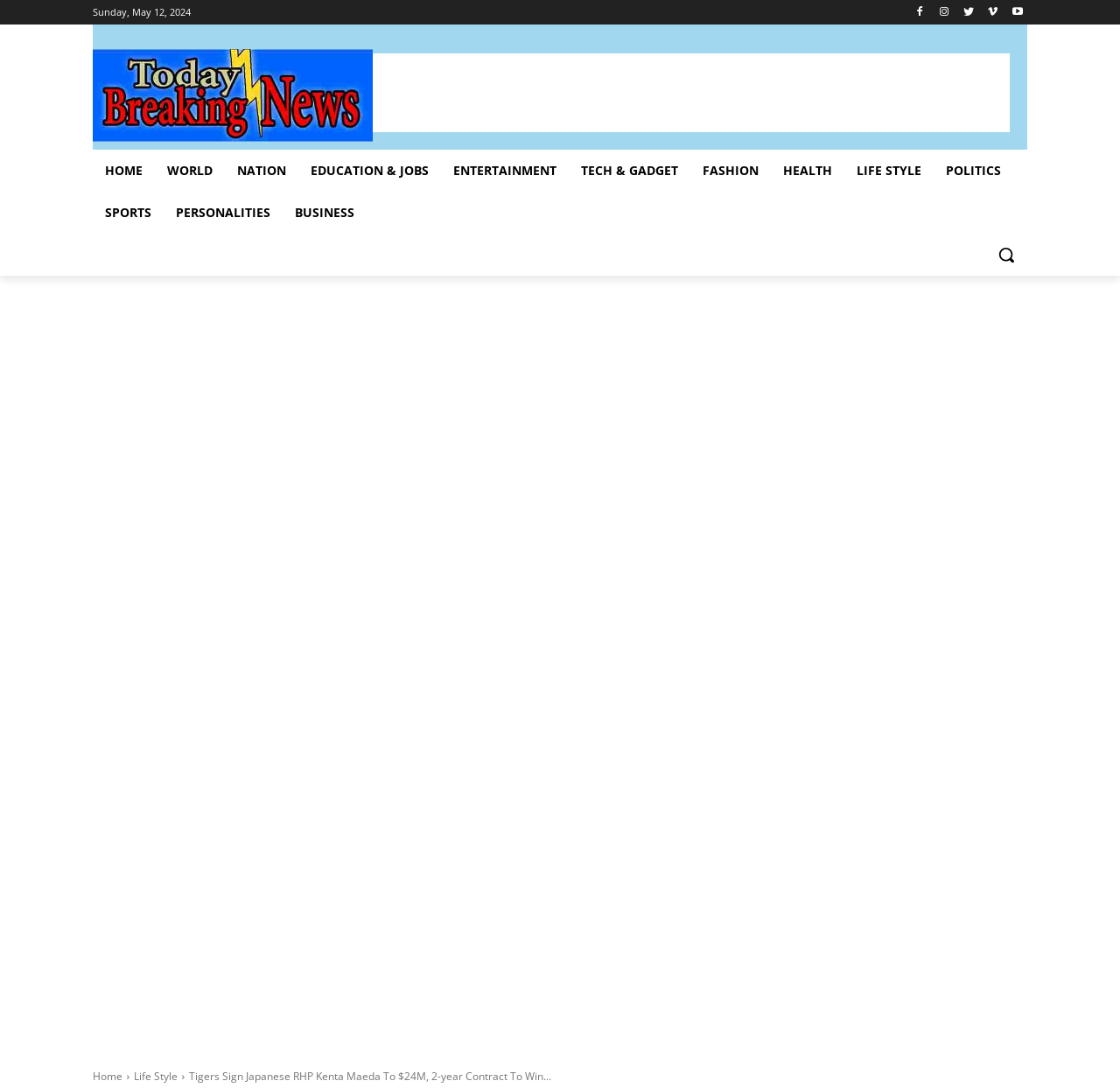How many navigation links are there at the top of the webpage?
Based on the image content, provide your answer in one word or a short phrase.

11